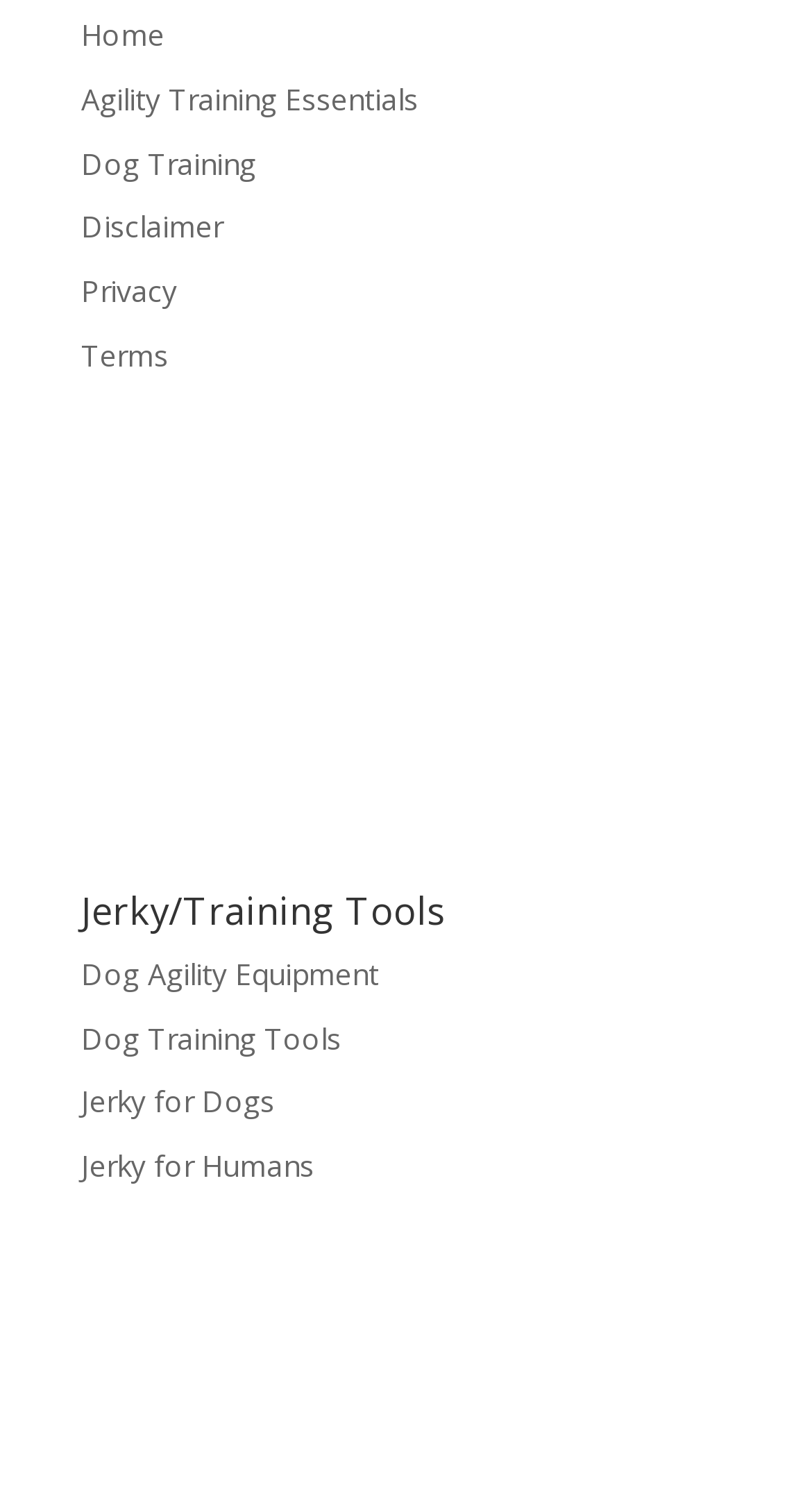Please find the bounding box coordinates of the section that needs to be clicked to achieve this instruction: "view disclaimer".

[0.1, 0.138, 0.274, 0.164]